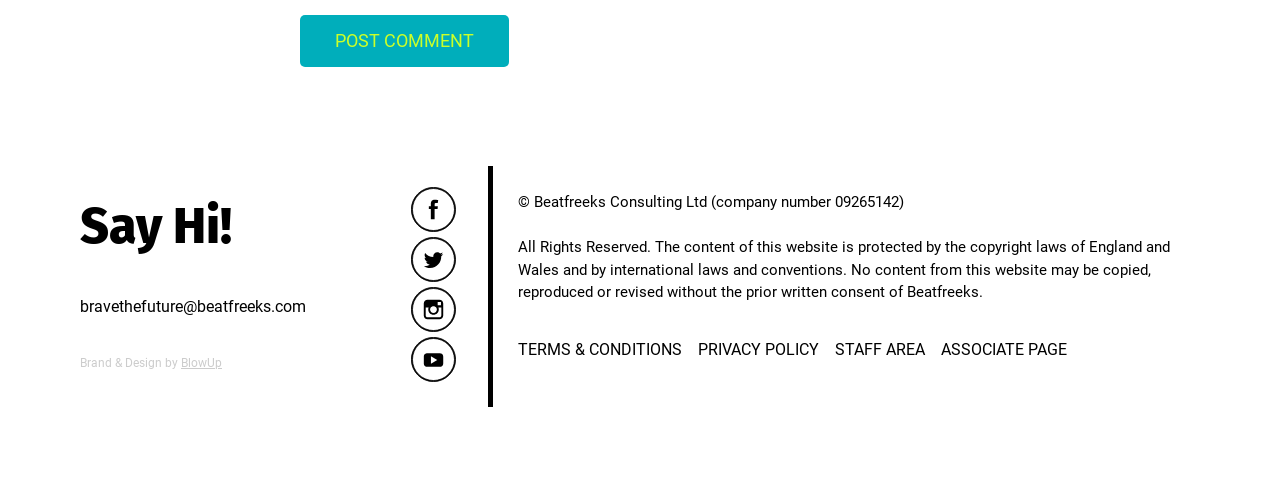How many social media links are there?
Refer to the image and give a detailed answer to the question.

There are four social media links on the webpage, which can be identified by the images inside the links. These links are vertically aligned and have similar bounding box coordinates.